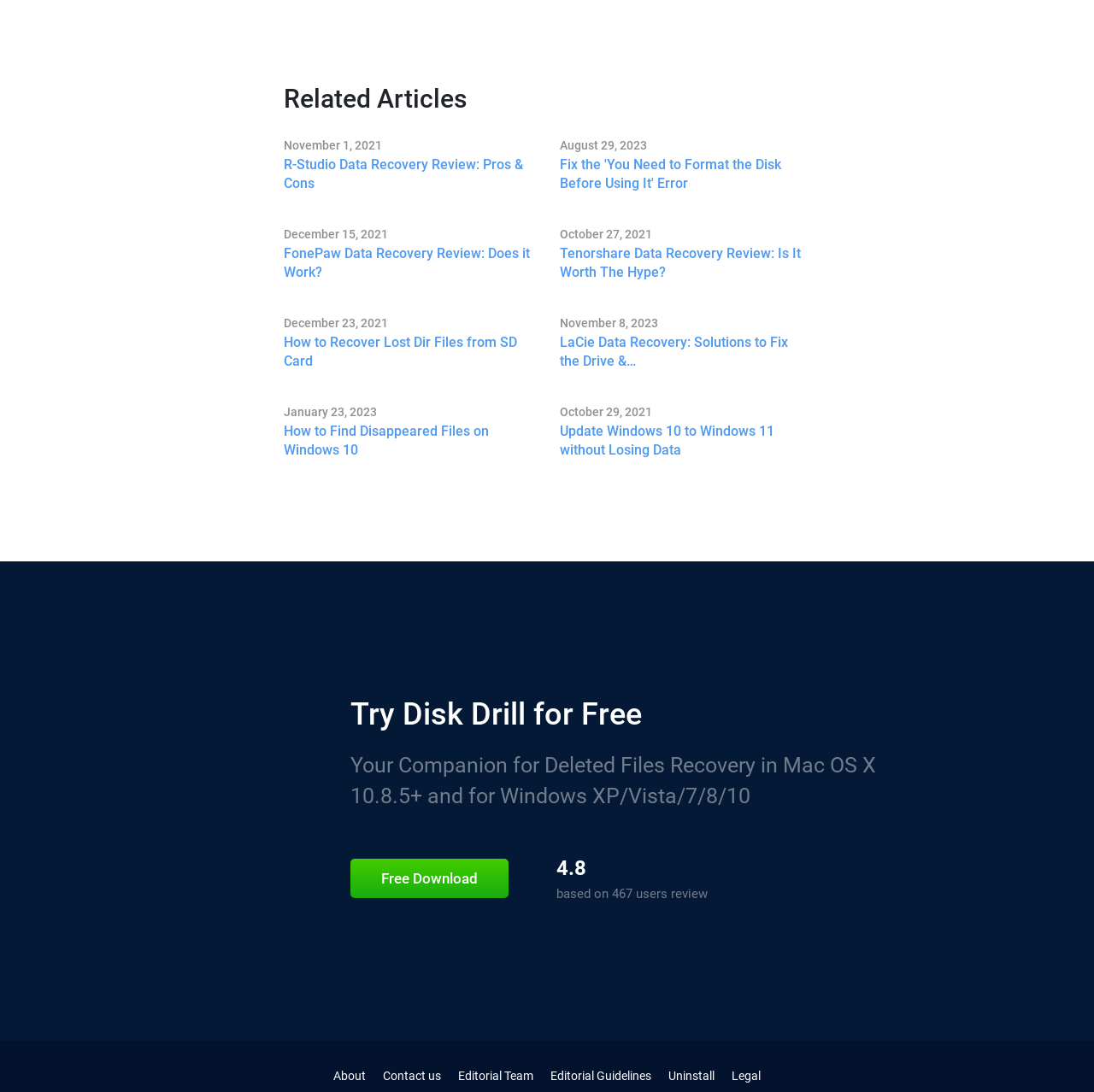Can you find the bounding box coordinates for the element that needs to be clicked to execute this instruction: "Download Disk Drill for free"? The coordinates should be given as four float numbers between 0 and 1, i.e., [left, top, right, bottom].

[0.32, 0.786, 0.465, 0.823]